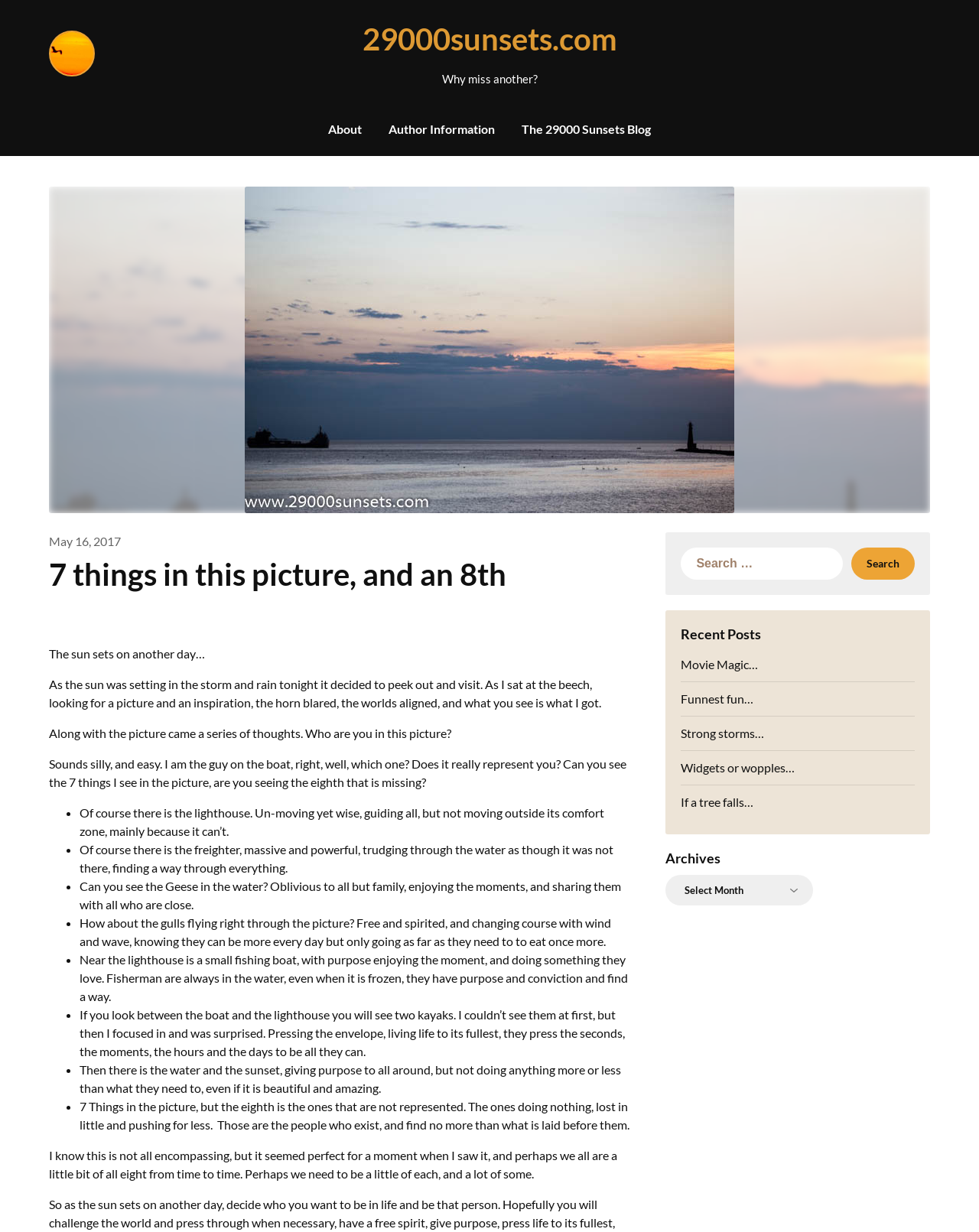How many recent posts are listed?
Look at the webpage screenshot and answer the question with a detailed explanation.

I counted the links in the 'Recent Posts' section, which are 'Movie Magic…', 'Funnest fun…', 'Strong storms…', 'Widgets or wopples…', and 'If a tree falls…'. Therefore, there are 5 recent posts listed.